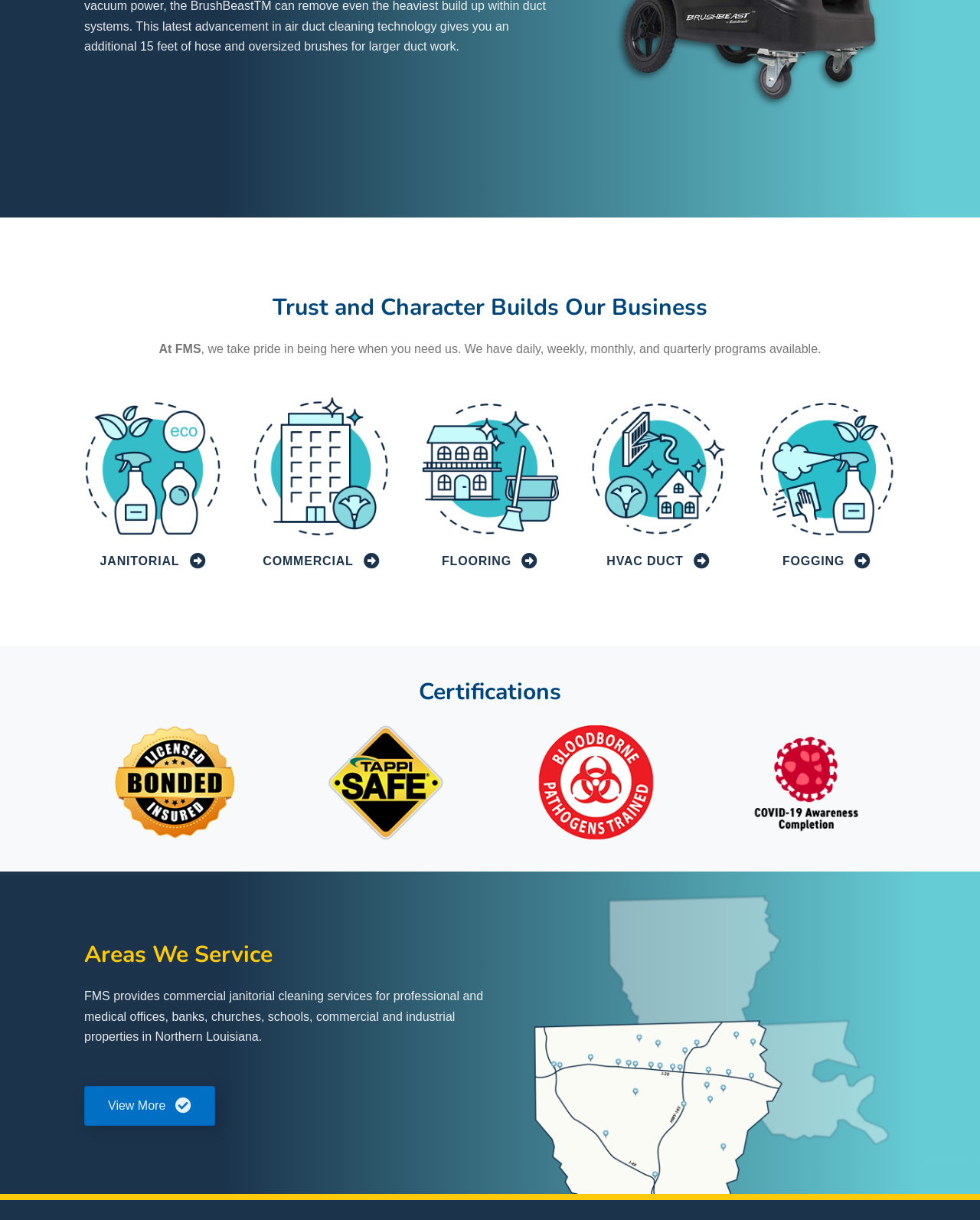Provide a brief response using a word or short phrase to this question:
How many types of services are listed?

5